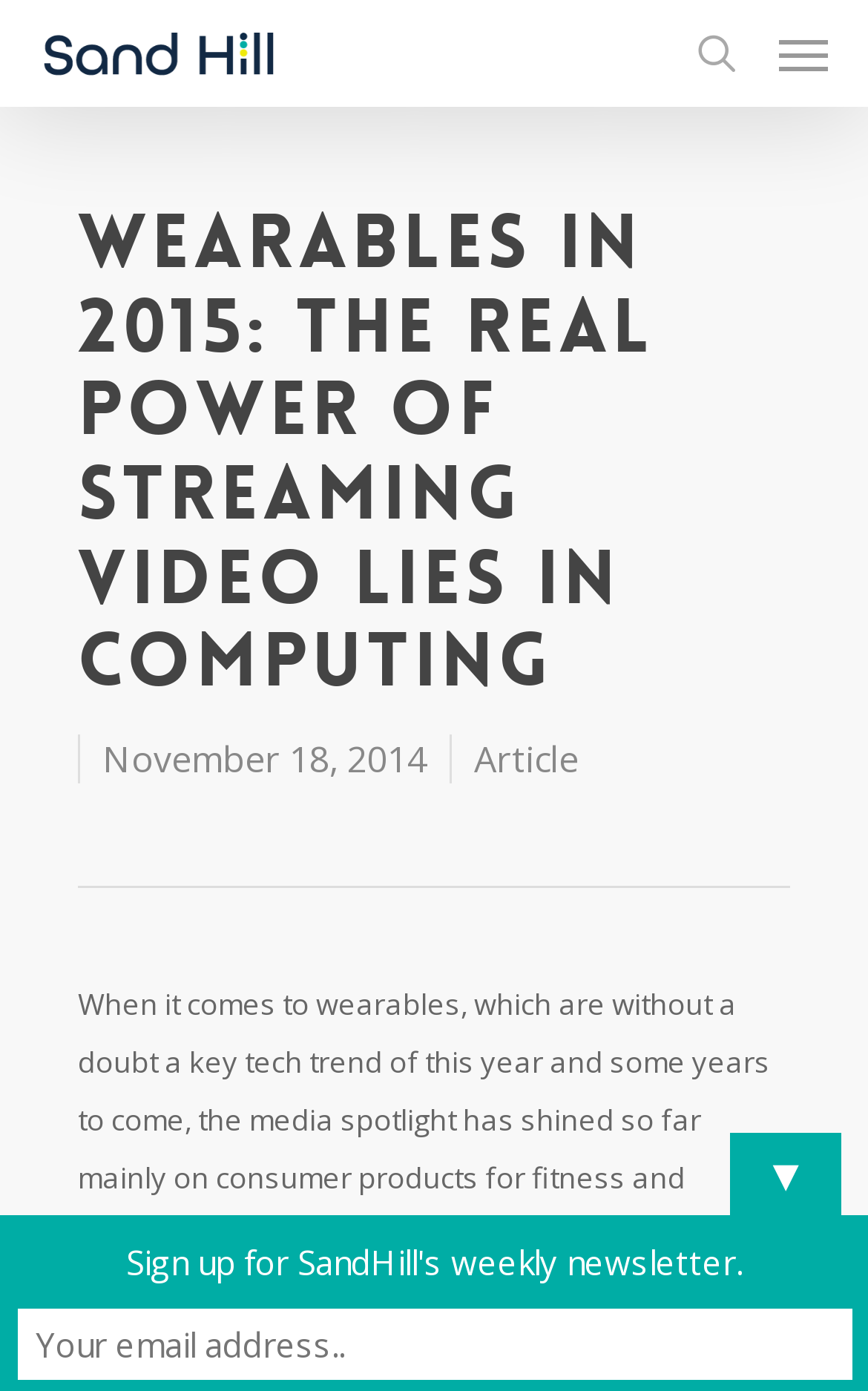Please find the bounding box for the UI component described as follows: "Article".

[0.546, 0.528, 0.667, 0.563]